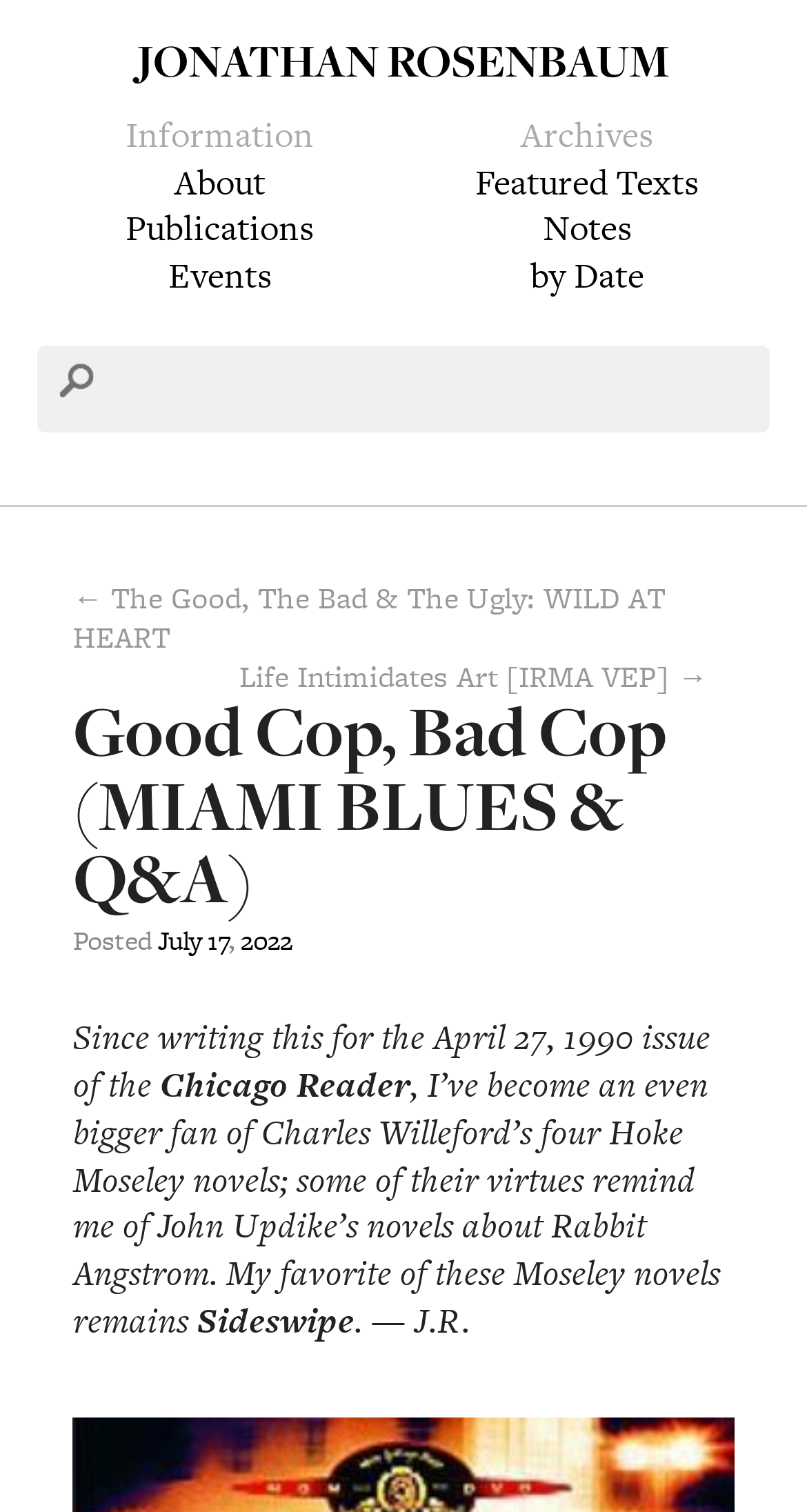Please identify the bounding box coordinates of the area that needs to be clicked to fulfill the following instruction: "Go to the previous article."

[0.09, 0.38, 0.825, 0.435]